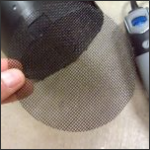Describe the image in great detail, covering all key points.

The image features a hand holding a circular piece of nylon mesh, which is being prepared to cover the drainage hole of a hydroponic pot. This mesh is crucial in preventing the growing medium—composed of a perlite and coco fiber mix—from washing out of the container while allowing for proper drainage. Next to the hand is a Dremel tool, which is typically used for drilling or cutting, indicating that the process might involve creating additional drainage holes in the pot for enhanced water management. Proper drainage is vital for maintaining plant health, particularly in hydroponic systems, as it helps prevent issues related to overwatering and root suffocation. This setup reflects careful planning in adapting the pot for growing drought-tolerant plants in a controlled environment.